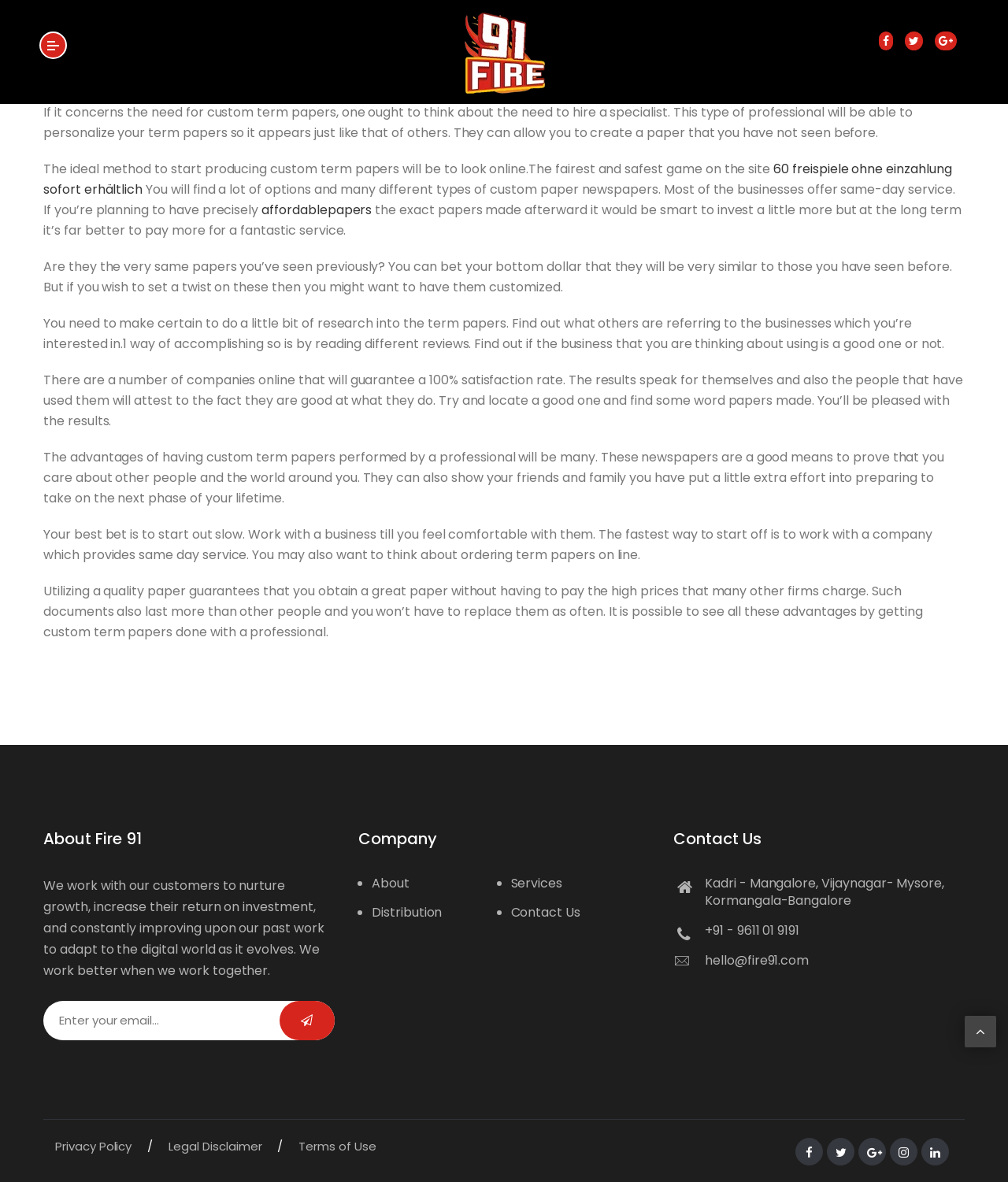How can you find a good company for custom term papers?
Please provide a comprehensive and detailed answer to the question.

One way to find a good company for custom term papers is to read reviews from other customers, as suggested in the paragraph that starts with 'You need to make certain to do a little bit of research into the term papers'.